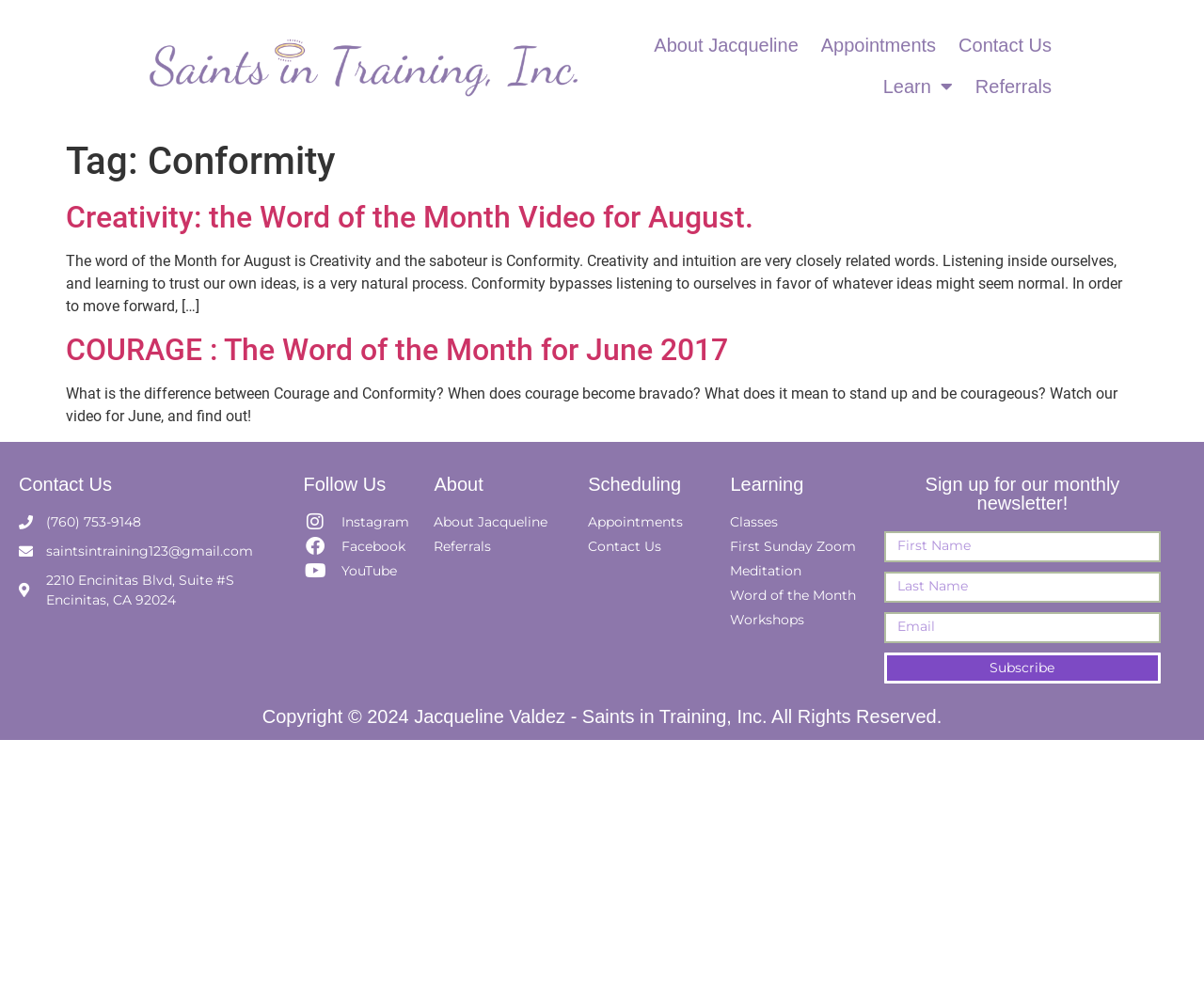What is the email address to contact?
Look at the image and answer the question using a single word or phrase.

saintsintraining123@gmail.com